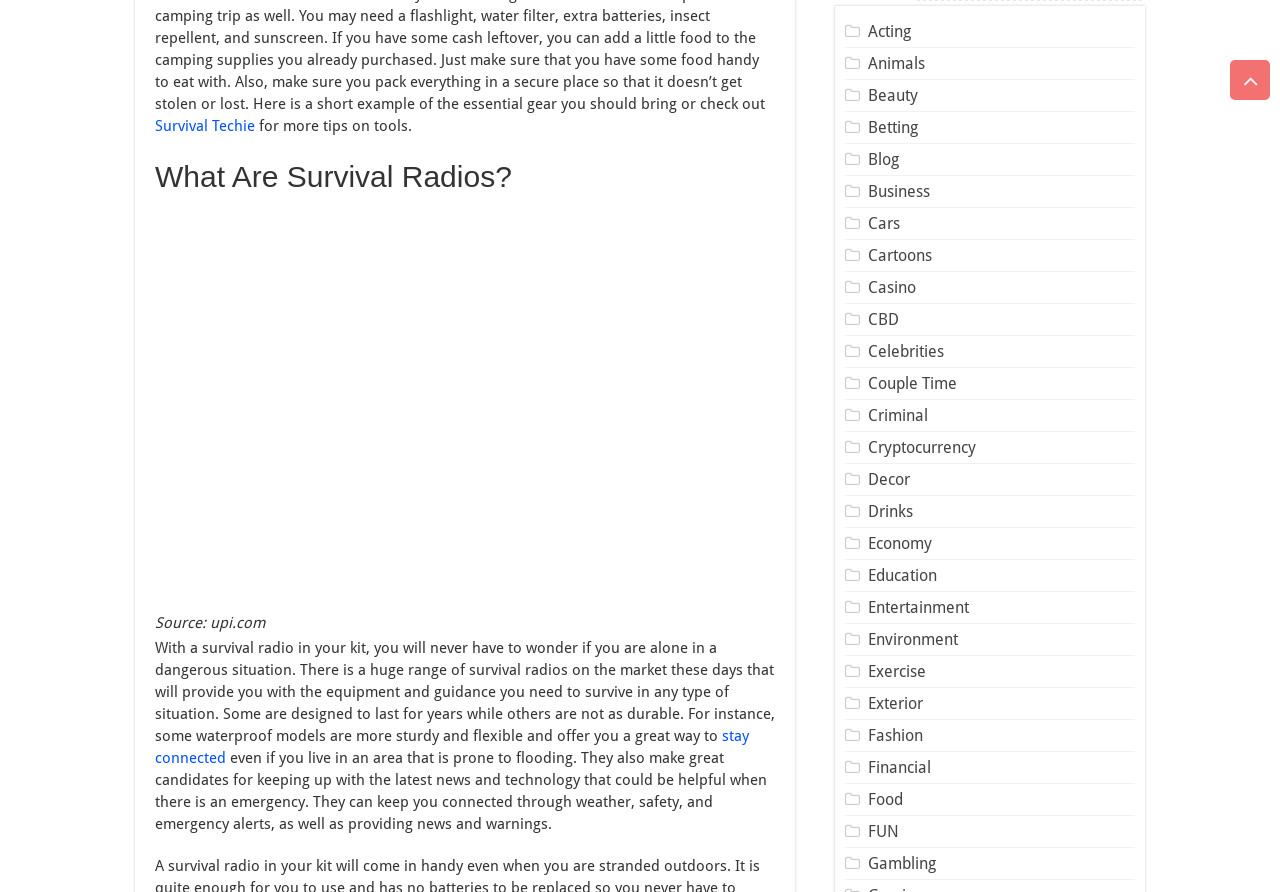Specify the bounding box coordinates of the element's region that should be clicked to achieve the following instruction: "click on 'Survival Techie'". The bounding box coordinates consist of four float numbers between 0 and 1, in the format [left, top, right, bottom].

[0.121, 0.131, 0.199, 0.151]